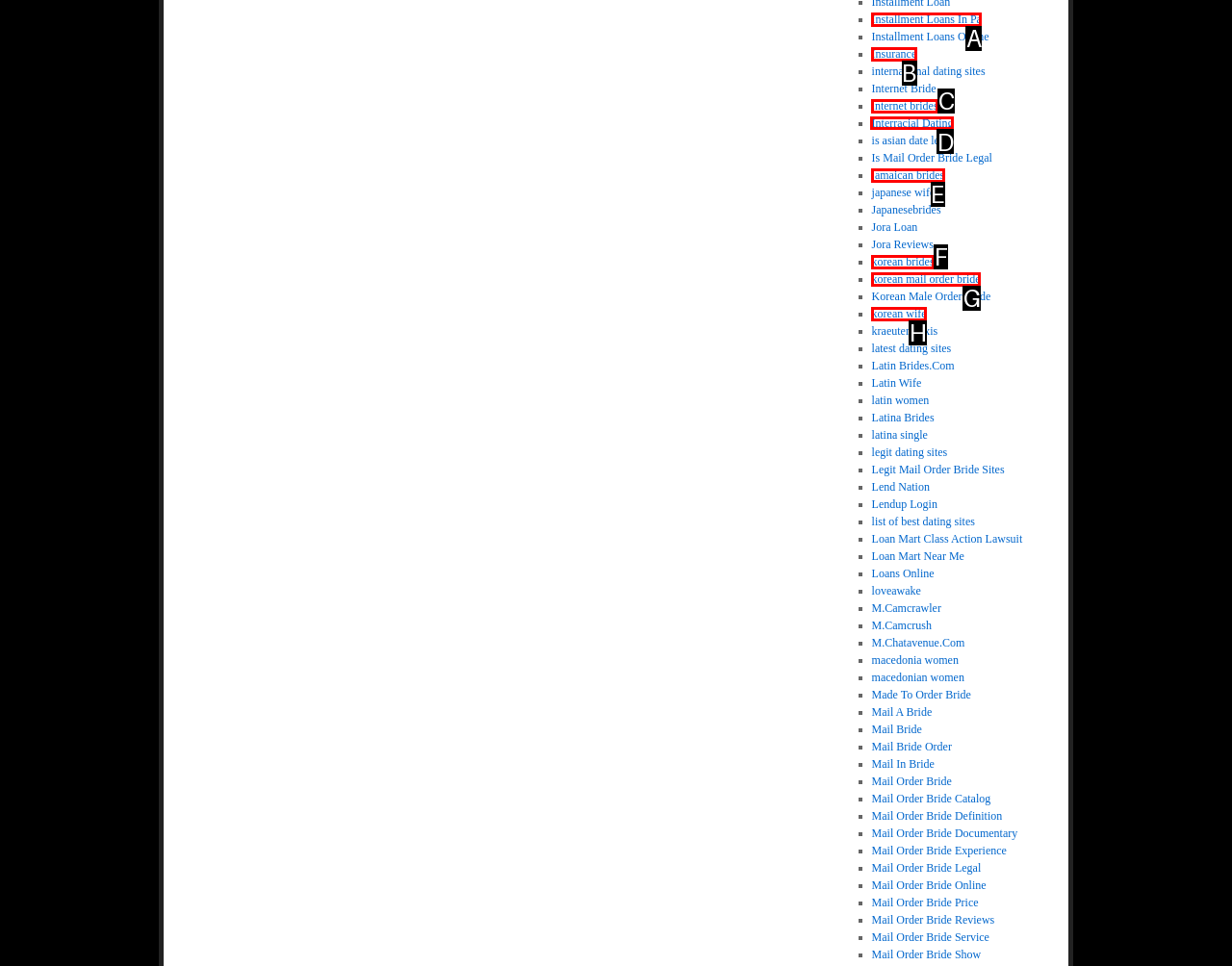Choose the letter of the option that needs to be clicked to perform the task: Explore Interracial Dating. Answer with the letter.

D